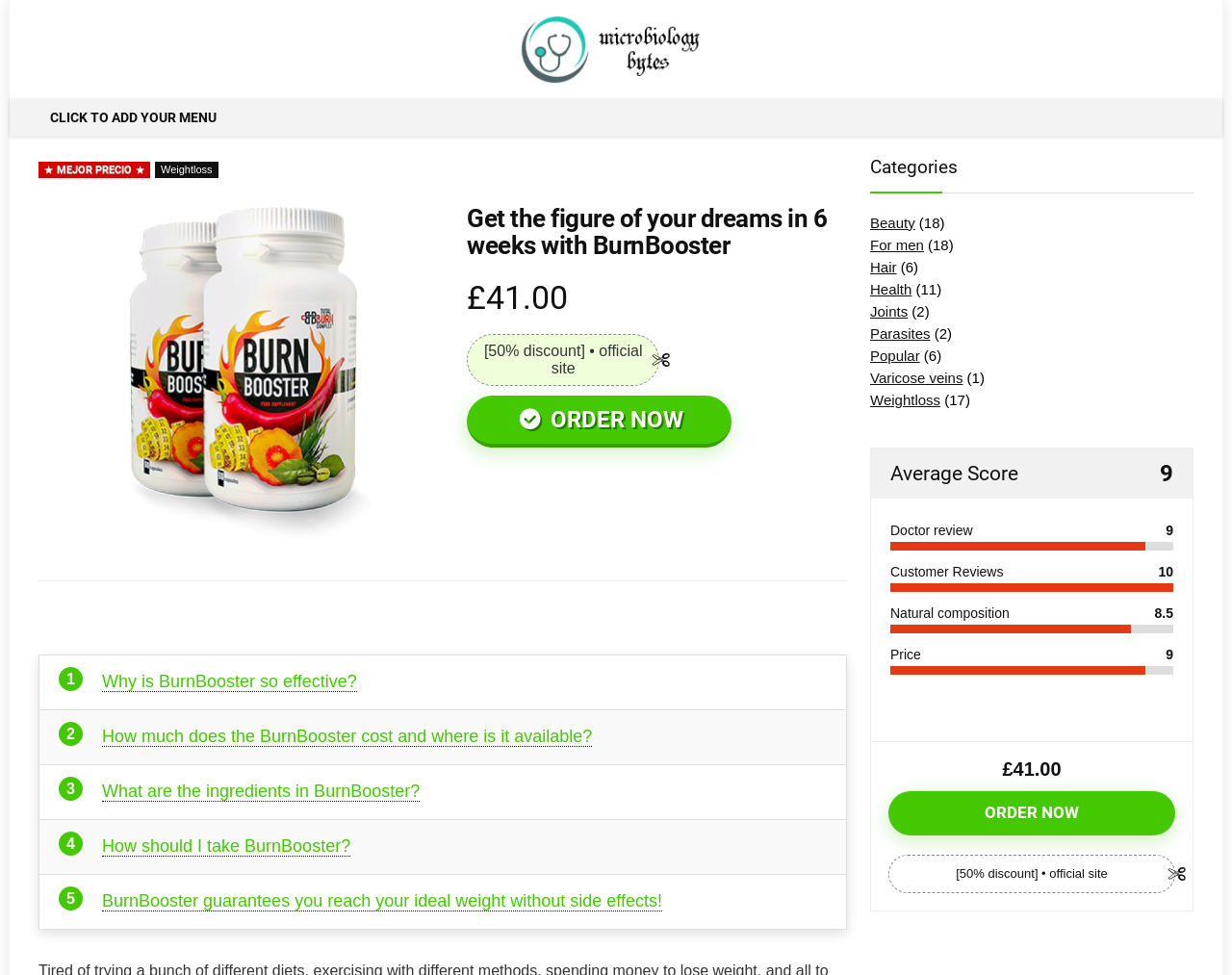Please identify the bounding box coordinates of the area that needs to be clicked to fulfill the following instruction: "Get the figure of your dreams in 6 weeks with BurnBooster."

[0.082, 0.214, 0.313, 0.231]